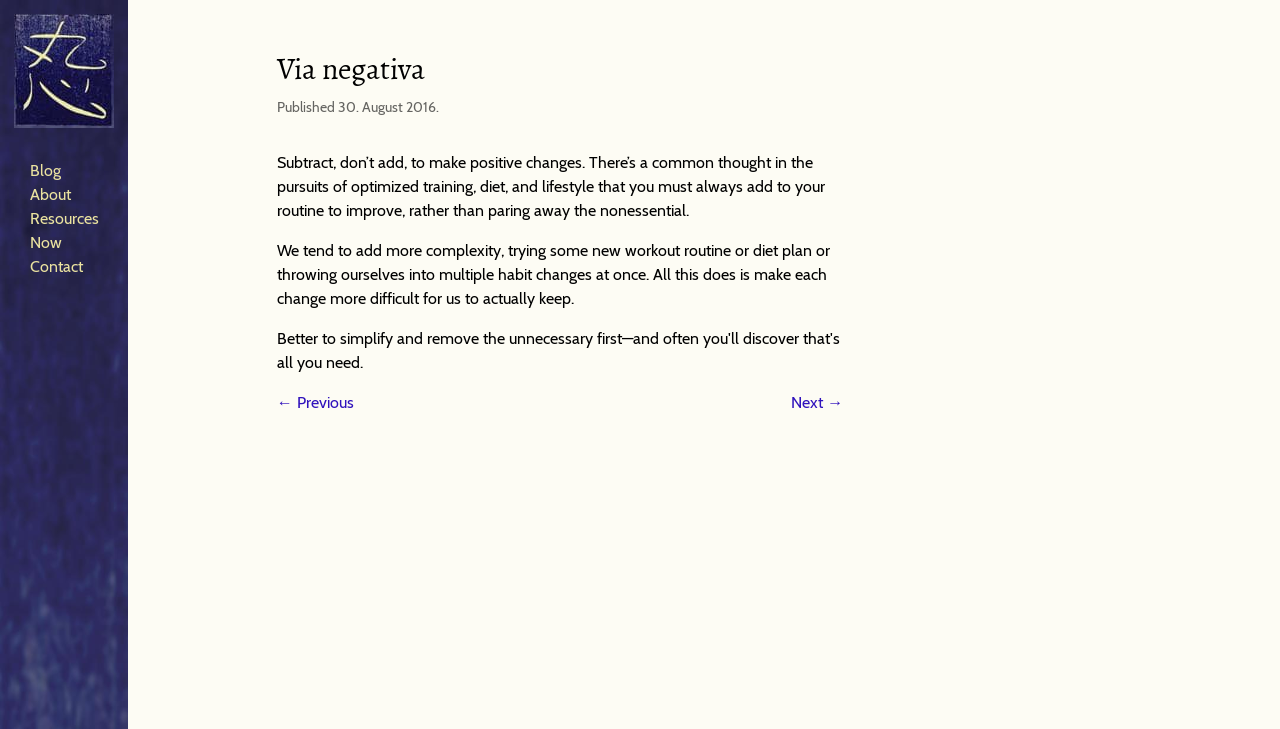Given the element description, predict the bounding box coordinates in the format (top-left x, top-left y, bottom-right x, bottom-right y). Make sure all values are between 0 and 1. Here is the element description: ← Previous

[0.216, 0.537, 0.276, 0.57]